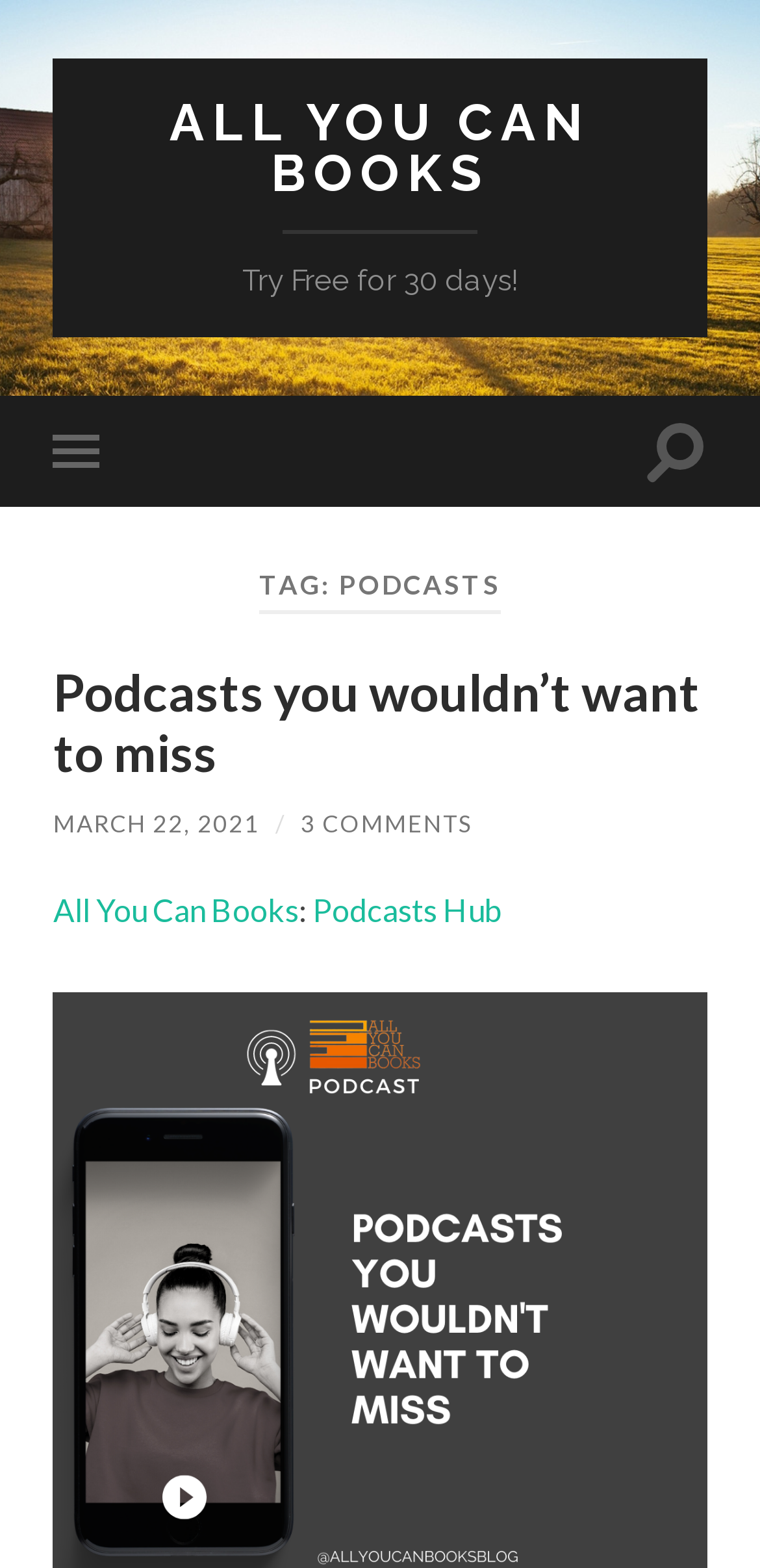Refer to the image and provide a thorough answer to this question:
What is the name of the website?

The name of the website can be found in the top-left corner of the webpage, where it says 'ALL YOU CAN BOOKS' in a link format.